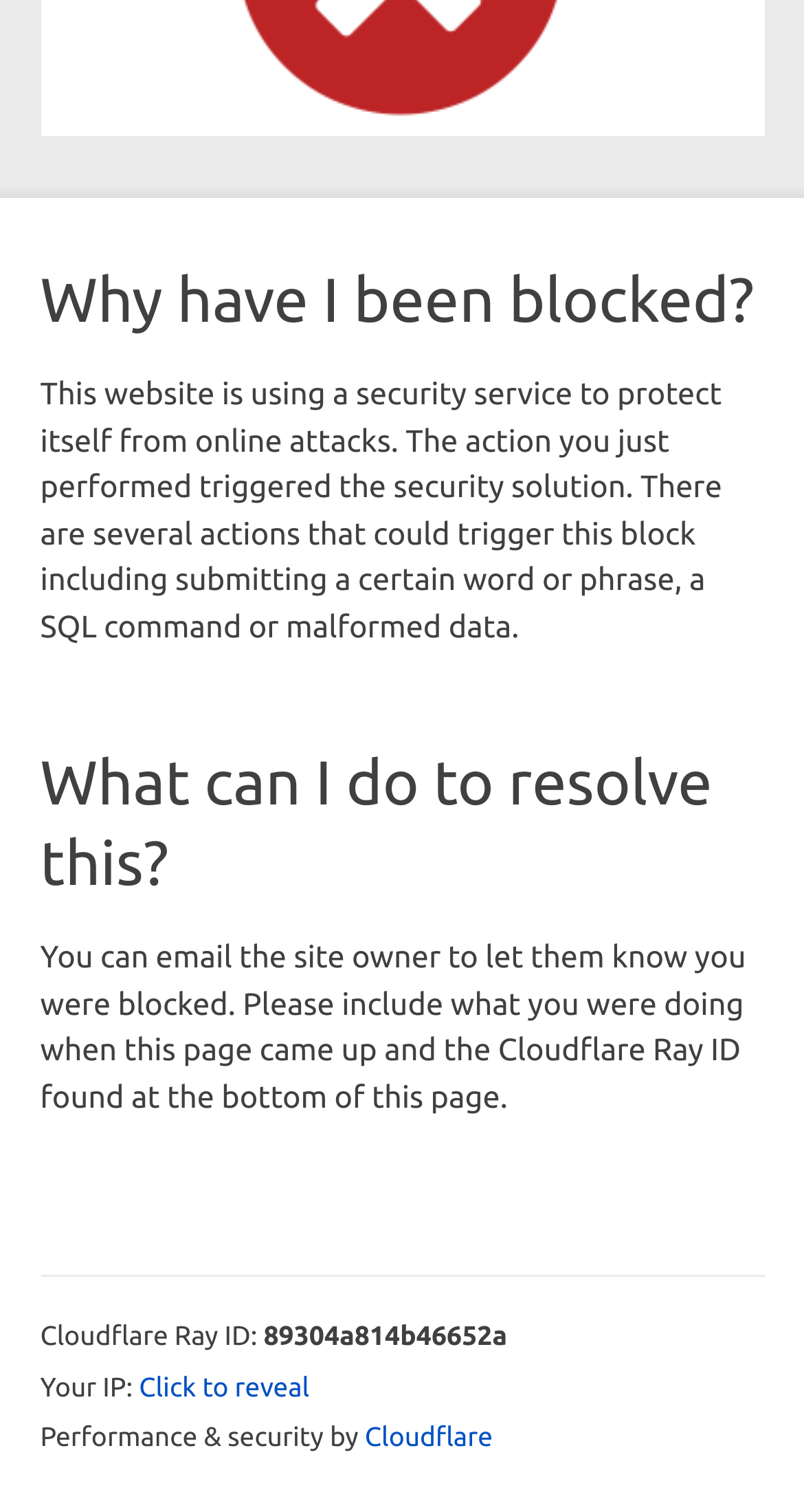Using the description "Click to reveal", locate and provide the bounding box of the UI element.

[0.173, 0.906, 0.385, 0.932]